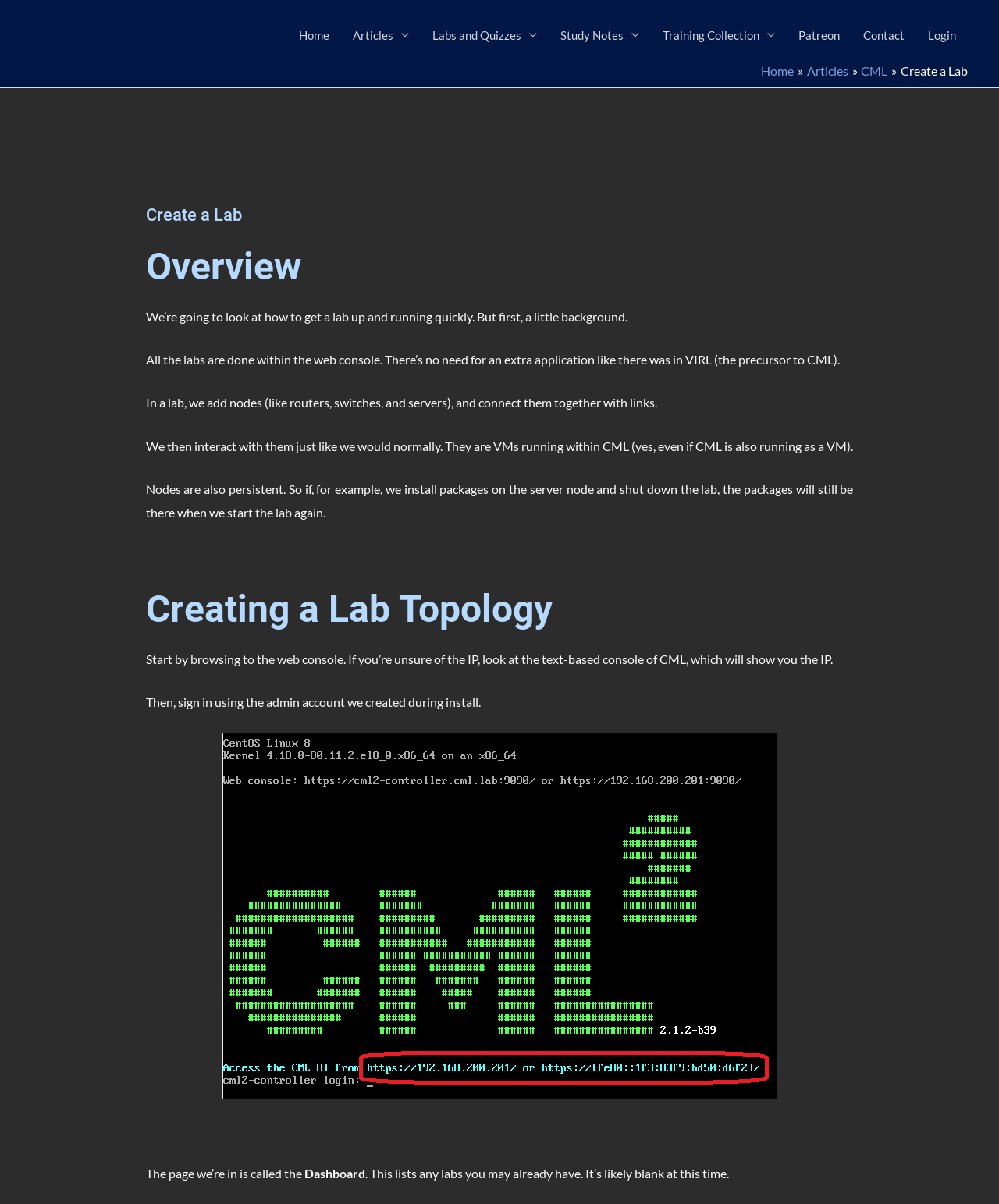Using the information in the image, give a comprehensive answer to the question: 
What type of application is CML?

CML is a web console application, meaning that it runs within a web browser and does not require a separate application to be installed. This is in contrast to VIRL, which was the precursor to CML and required a separate application.